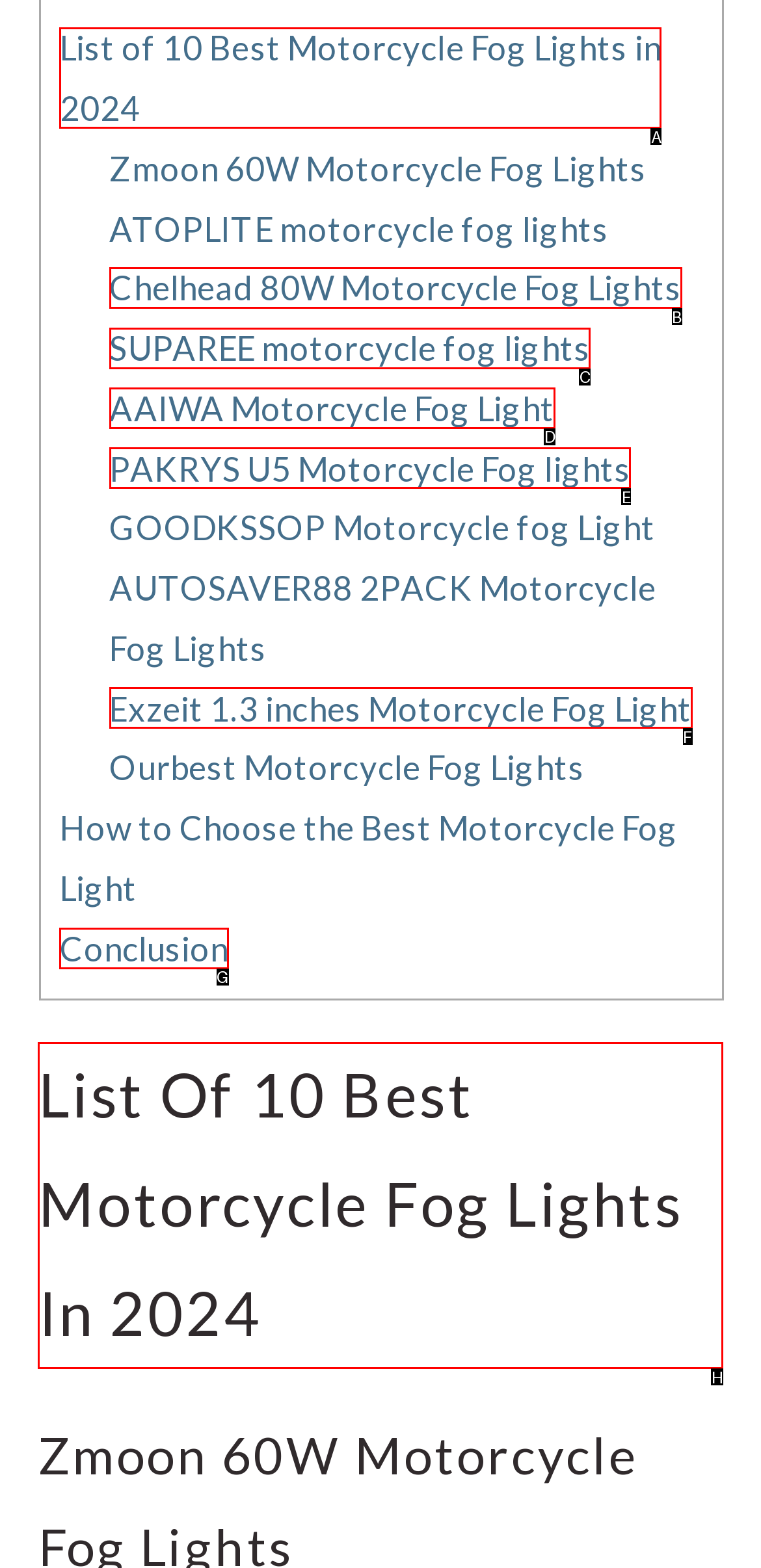Choose the letter of the option that needs to be clicked to perform the task: Explore the List of 10 Best Motorcycle Fog Lights in 2024. Answer with the letter.

H